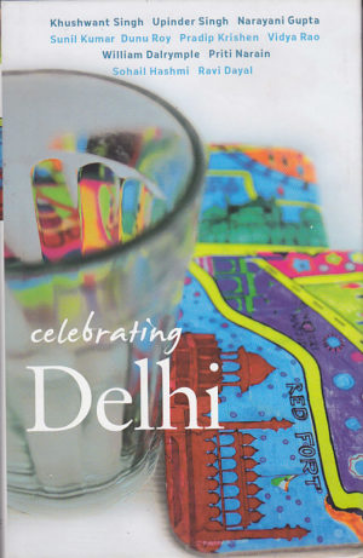How many authors are listed on the book cover?
Give a one-word or short-phrase answer derived from the screenshot.

Several